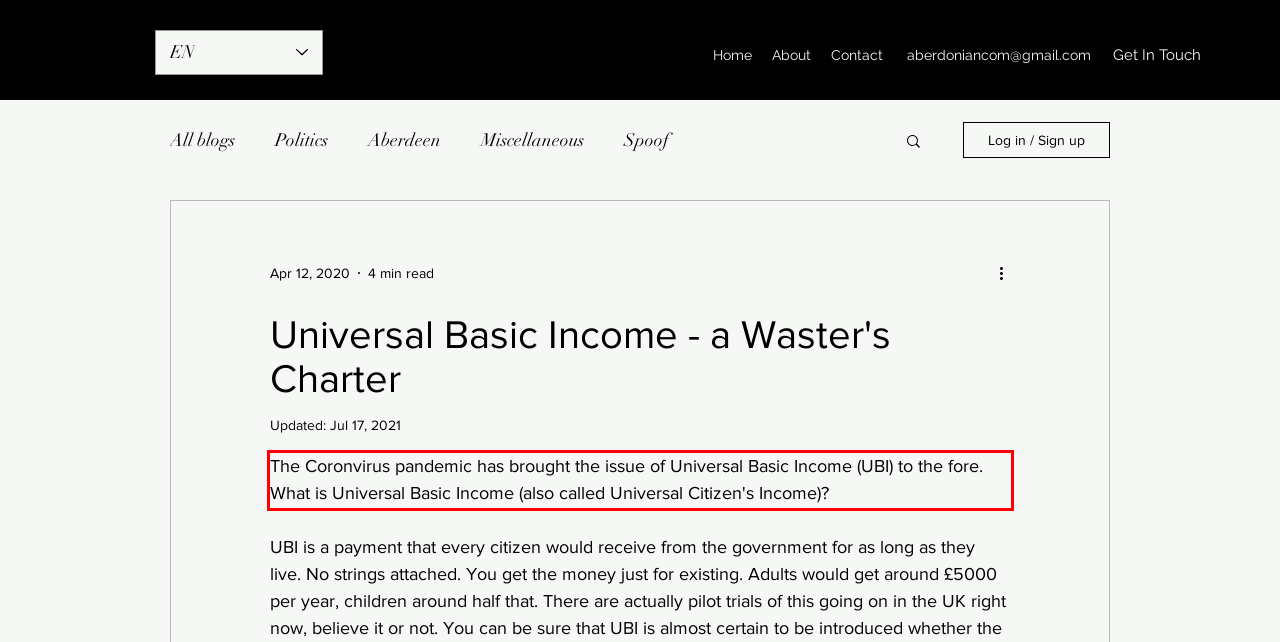Inspect the webpage screenshot that has a red bounding box and use OCR technology to read and display the text inside the red bounding box.

The Coronvirus pandemic has brought the issue of Universal Basic Income (UBI) to the fore. What is Universal Basic Income (also called Universal Citizen's Income)?